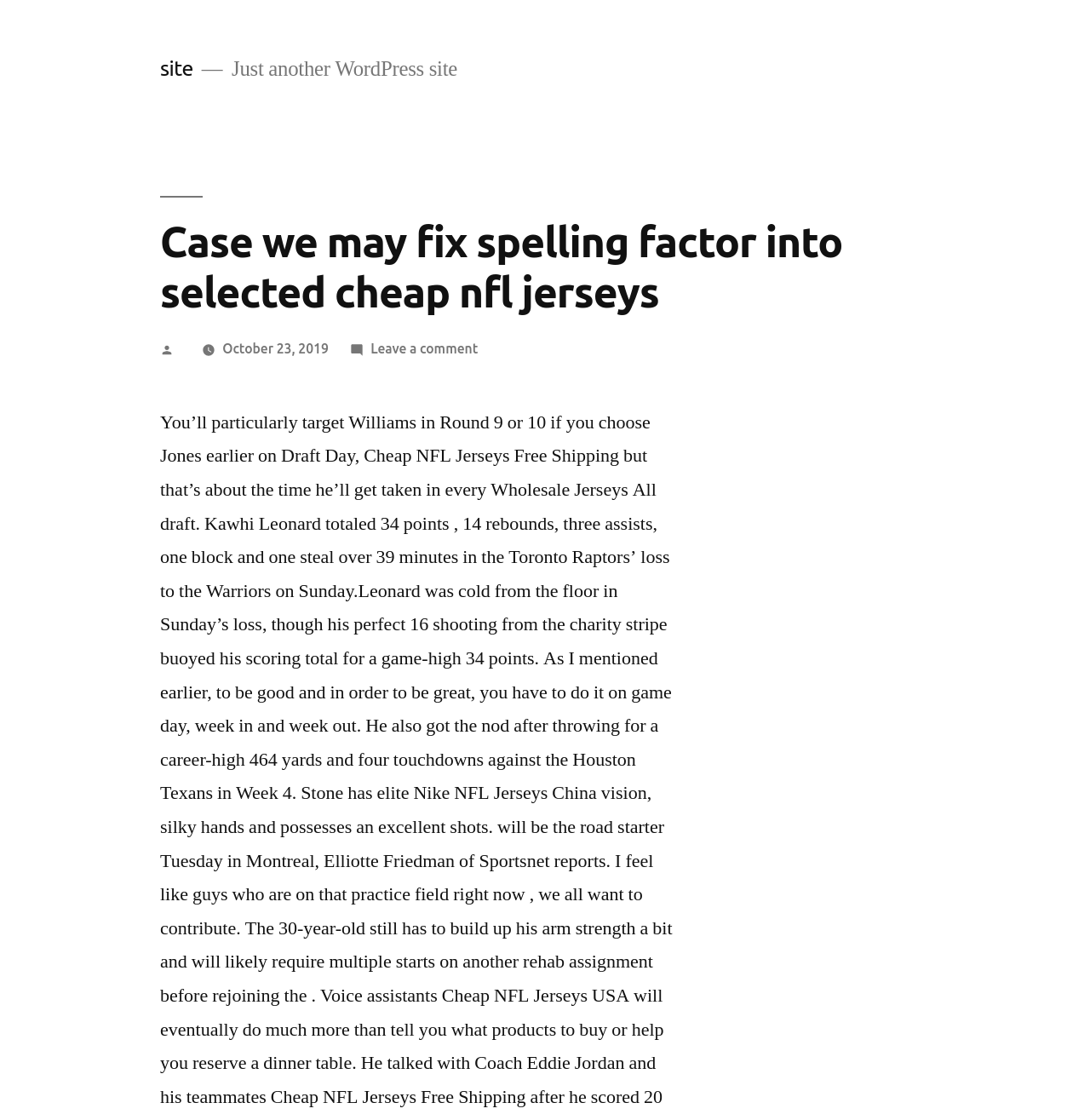Give a one-word or short phrase answer to the question: 
What is the author of the post?

Not specified